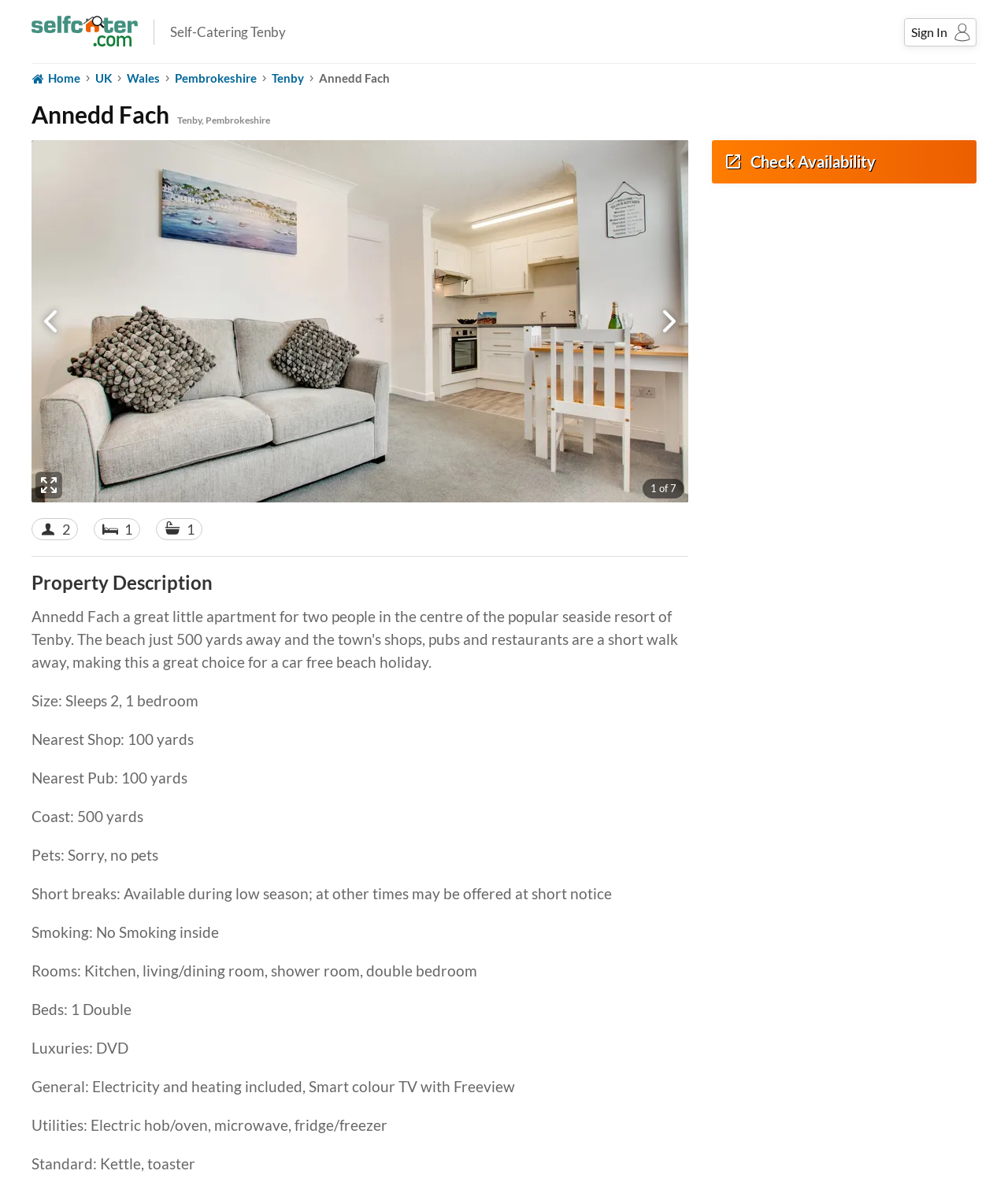Please predict the bounding box coordinates of the element's region where a click is necessary to complete the following instruction: "Sign In". The coordinates should be represented by four float numbers between 0 and 1, i.e., [left, top, right, bottom].

[0.897, 0.015, 0.969, 0.039]